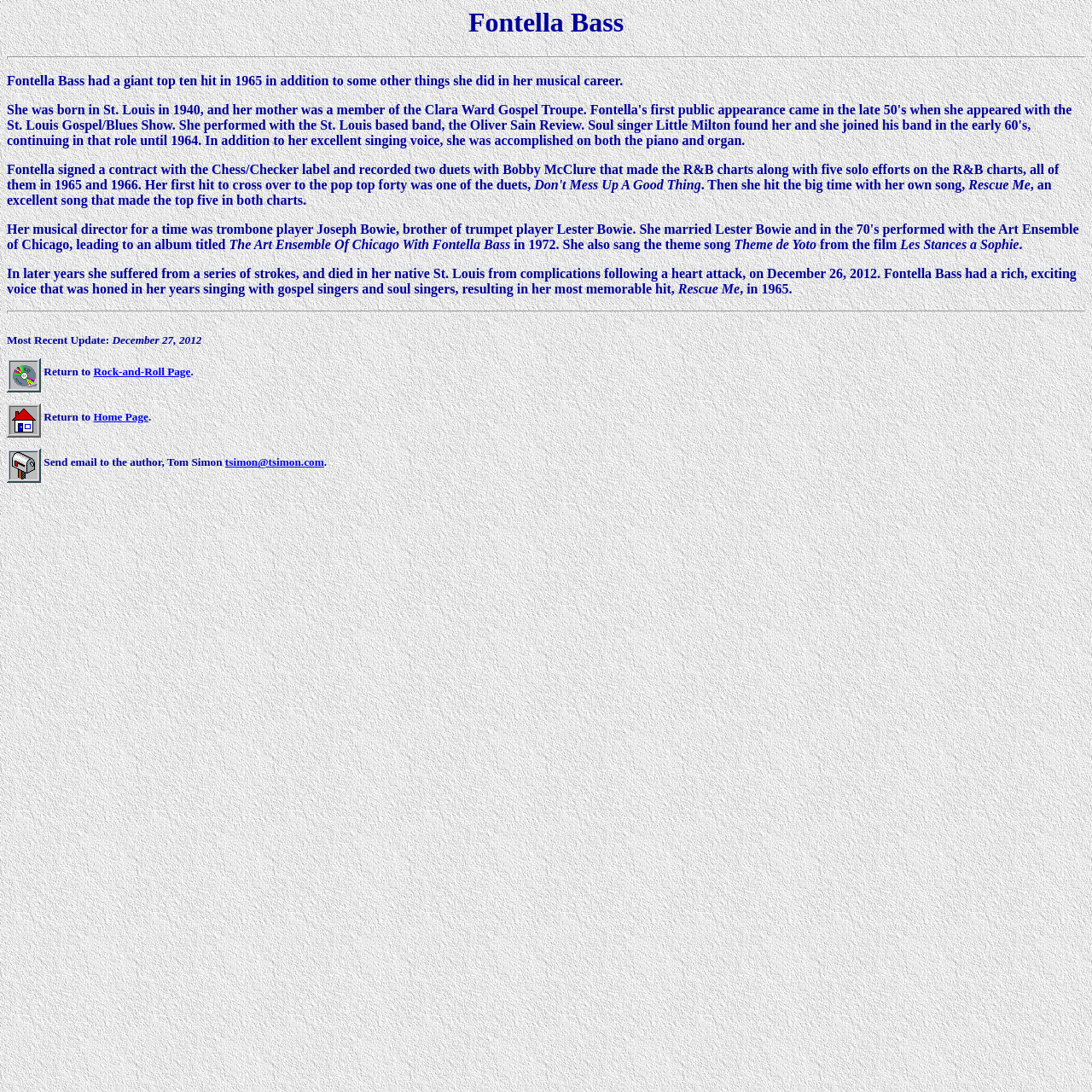Observe the image and answer the following question in detail: What is the name of the album Fontella Bass recorded with the Art Ensemble of Chicago?

According to the webpage, Fontella Bass performed with the Art Ensemble of Chicago, leading to an album titled The Art Ensemble Of Chicago With Fontella Bass in 1972.